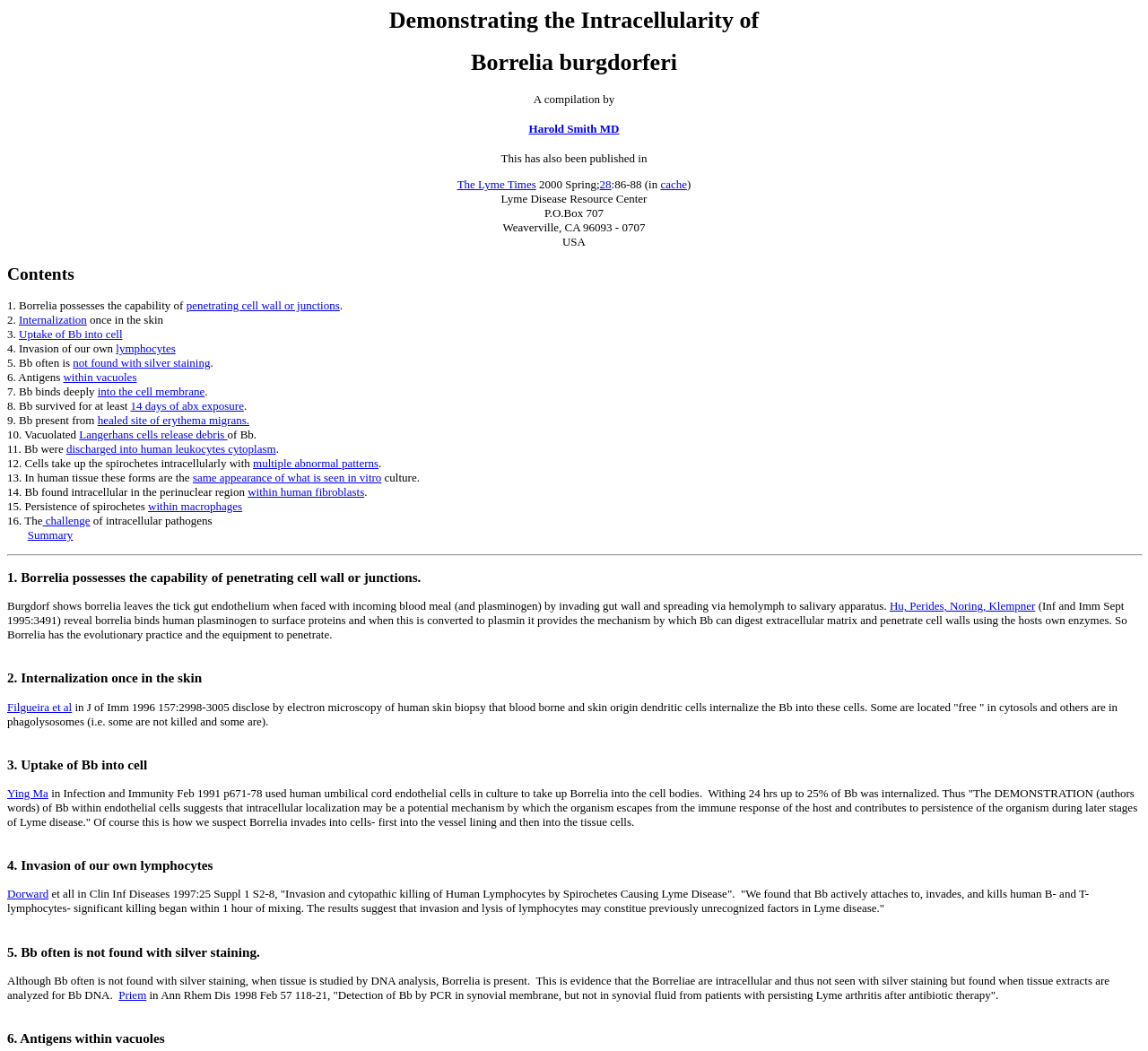Detail the various sections and features present on the webpage.

This webpage appears to be a scientific article or research paper discussing the intracellularity of Borrelia burgdorferi, the bacterium that causes Lyme disease. The page is divided into sections, each with a heading and corresponding text.

At the top of the page, there are several headings, including "Demonstrating the Intracellularity of Borrelia burgdorferi" and "Contents". Below these headings, there is a list of links and static text, which appears to be a table of contents or an index of the page's sections.

The main content of the page is divided into 16 sections, each with a heading and corresponding text. The sections are numbered from 1 to 16, and each discusses a specific aspect of Borrelia burgdorferi's intracellularity, such as its ability to penetrate cell walls, internalize into cells, and evade the immune system.

Throughout the page, there are links to external sources, such as research papers and articles, which provide evidence and support for the claims made in the text. The text itself is dense and technical, suggesting that the page is intended for an audience with a background in microbiology or a related field.

In terms of layout, the page is relatively simple, with a focus on presenting the text and links in a clear and organized manner. There are no images or graphics on the page, and the design is minimalistic and functional. Overall, the page appears to be a serious and academic treatment of the topic of Borrelia burgdorferi's intracellularity.